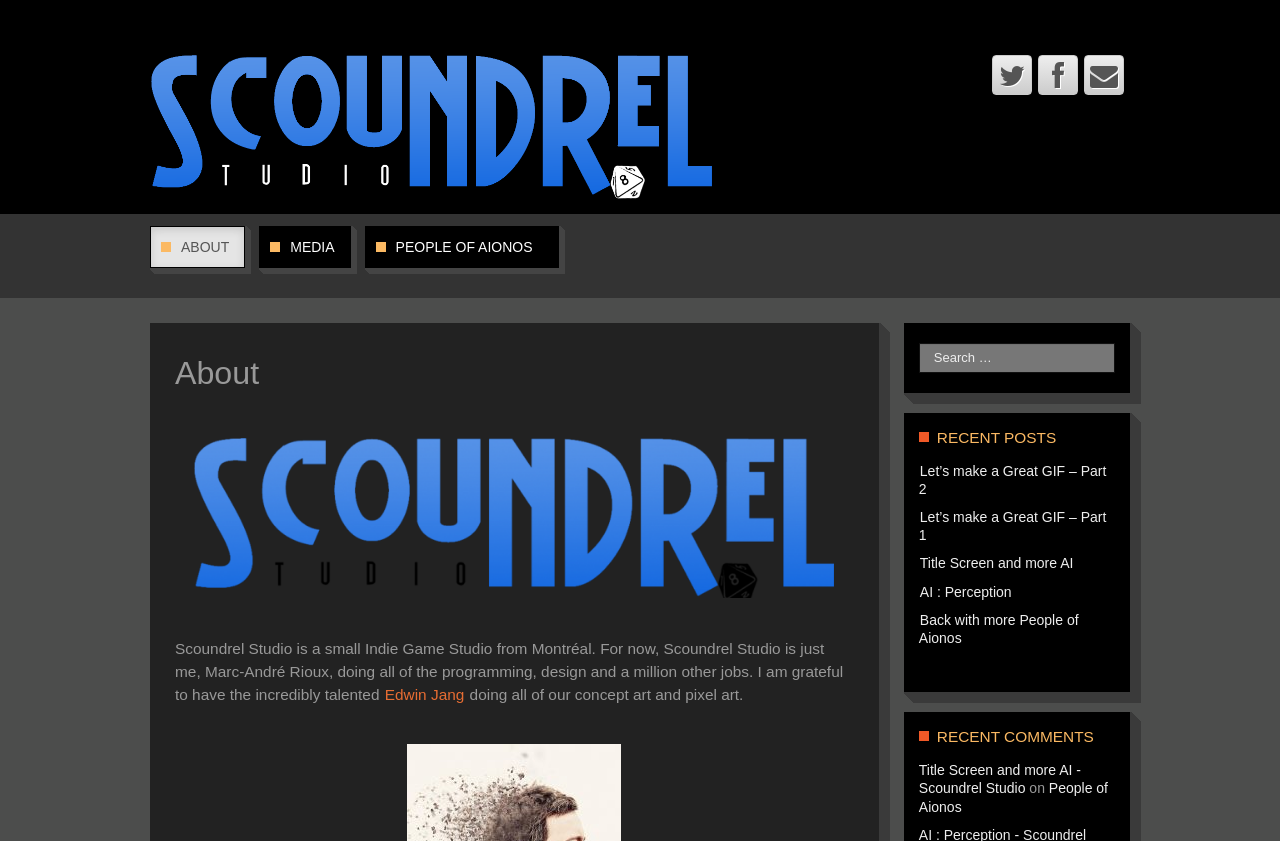Who is doing the concept art and pixel art for Scoundrel Studio?
Answer briefly with a single word or phrase based on the image.

Edwin Jang